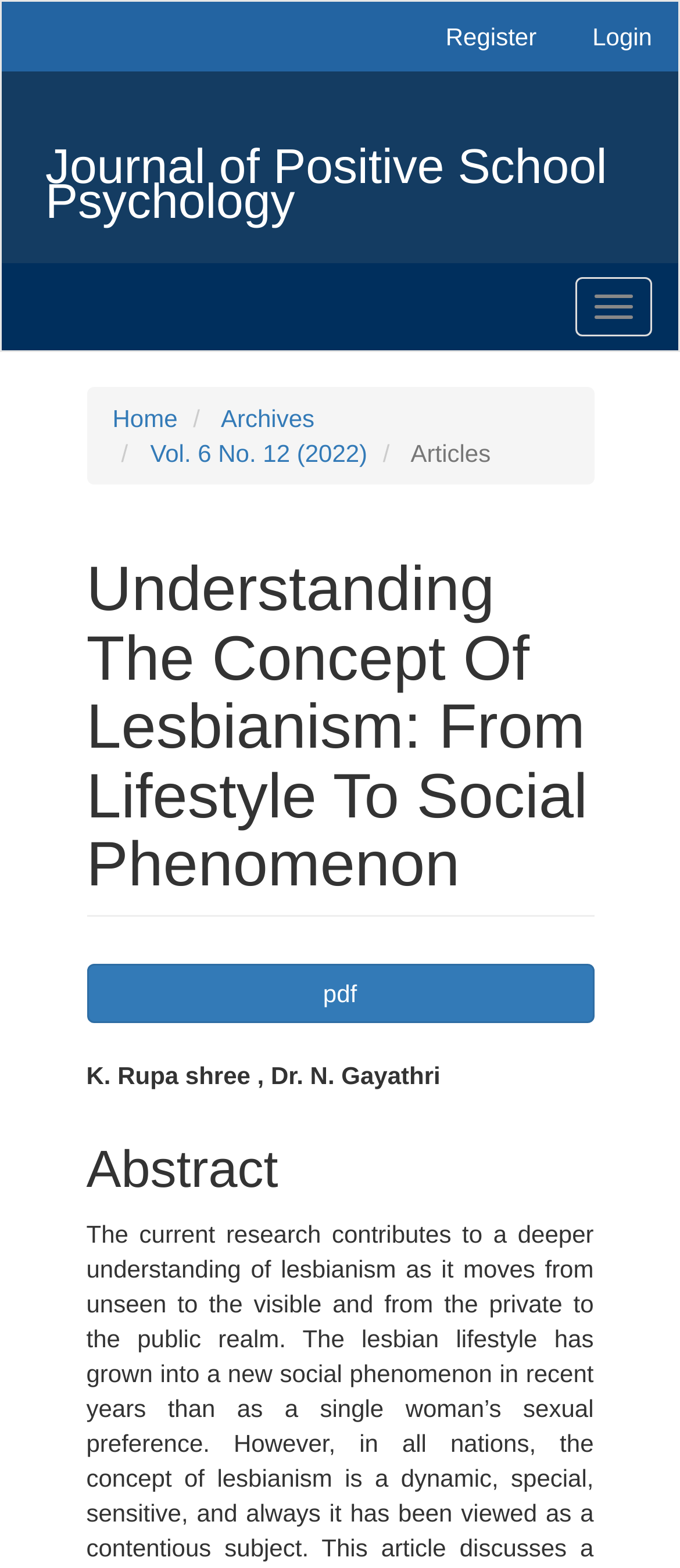Is the navigation menu expanded?
Please provide a single word or phrase as your answer based on the image.

No